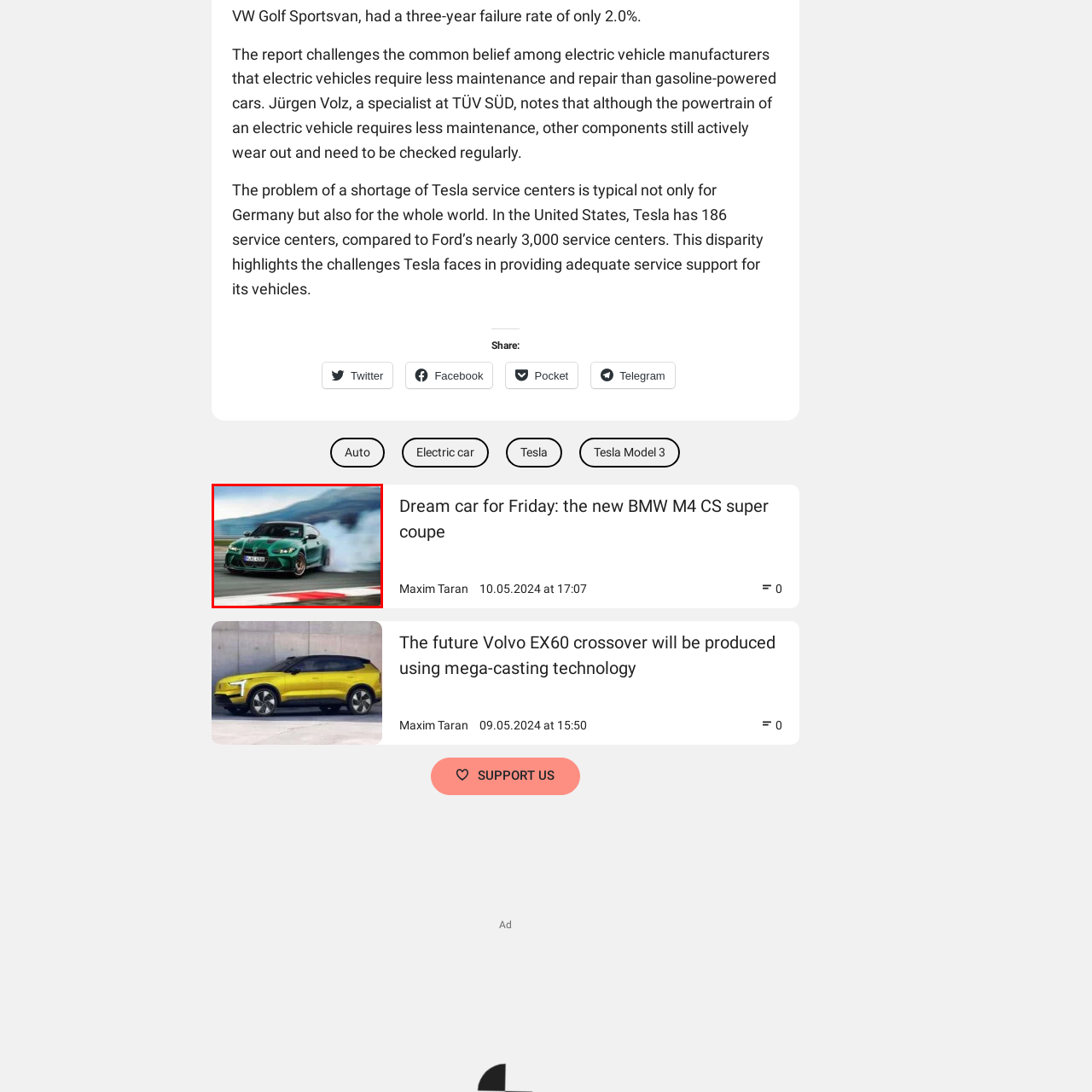Please scrutinize the image encapsulated by the red bounding box and provide an elaborate answer to the next question based on the details in the image: What is the background of the image?

The caption describes the background of the image as a 'blurred mountainous backdrop', suggesting that the image has a mountainous background.